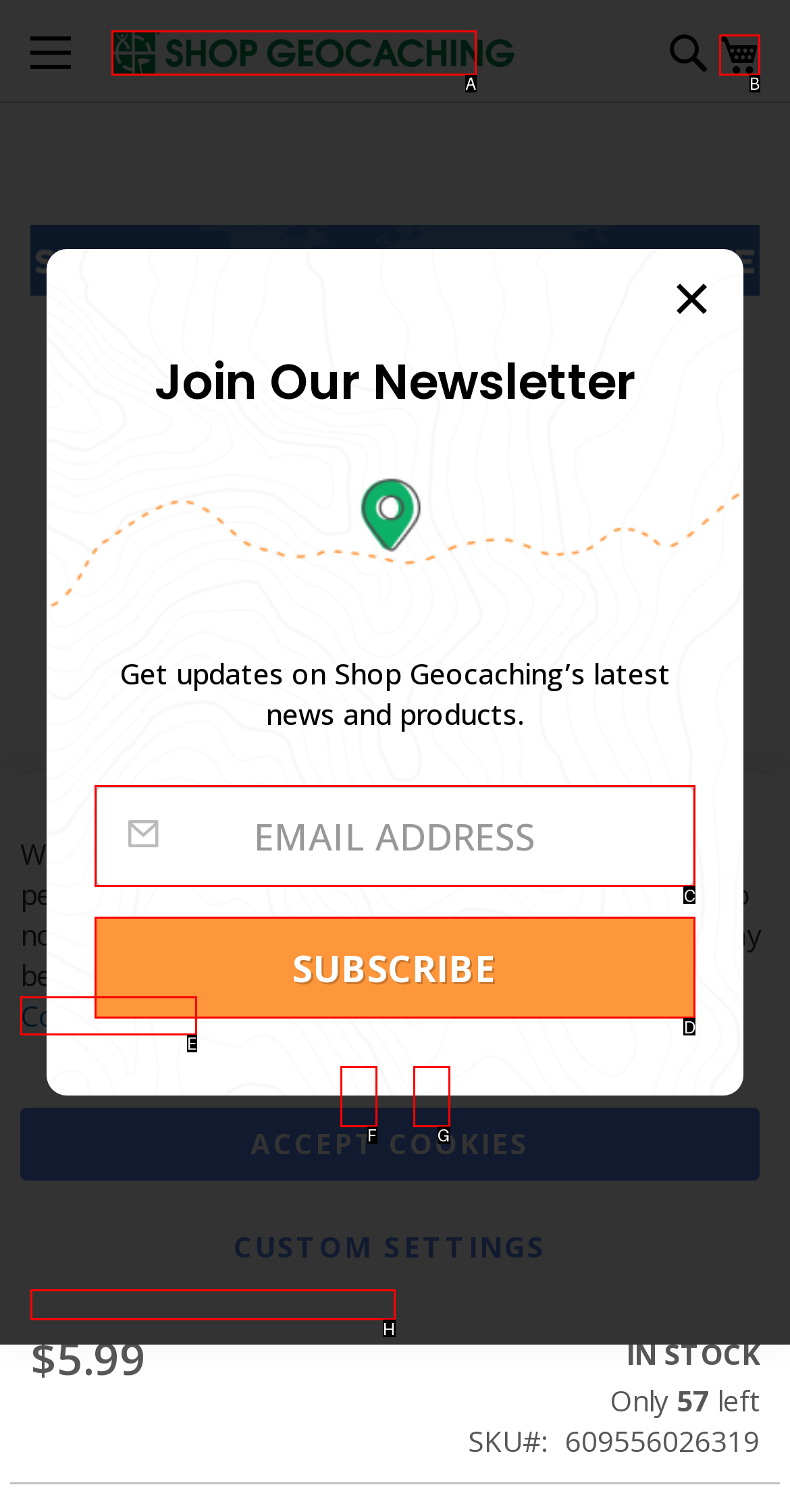Identify the matching UI element based on the description: aria-label="Dome Nut Devious Cache Container"
Reply with the letter from the available choices.

F